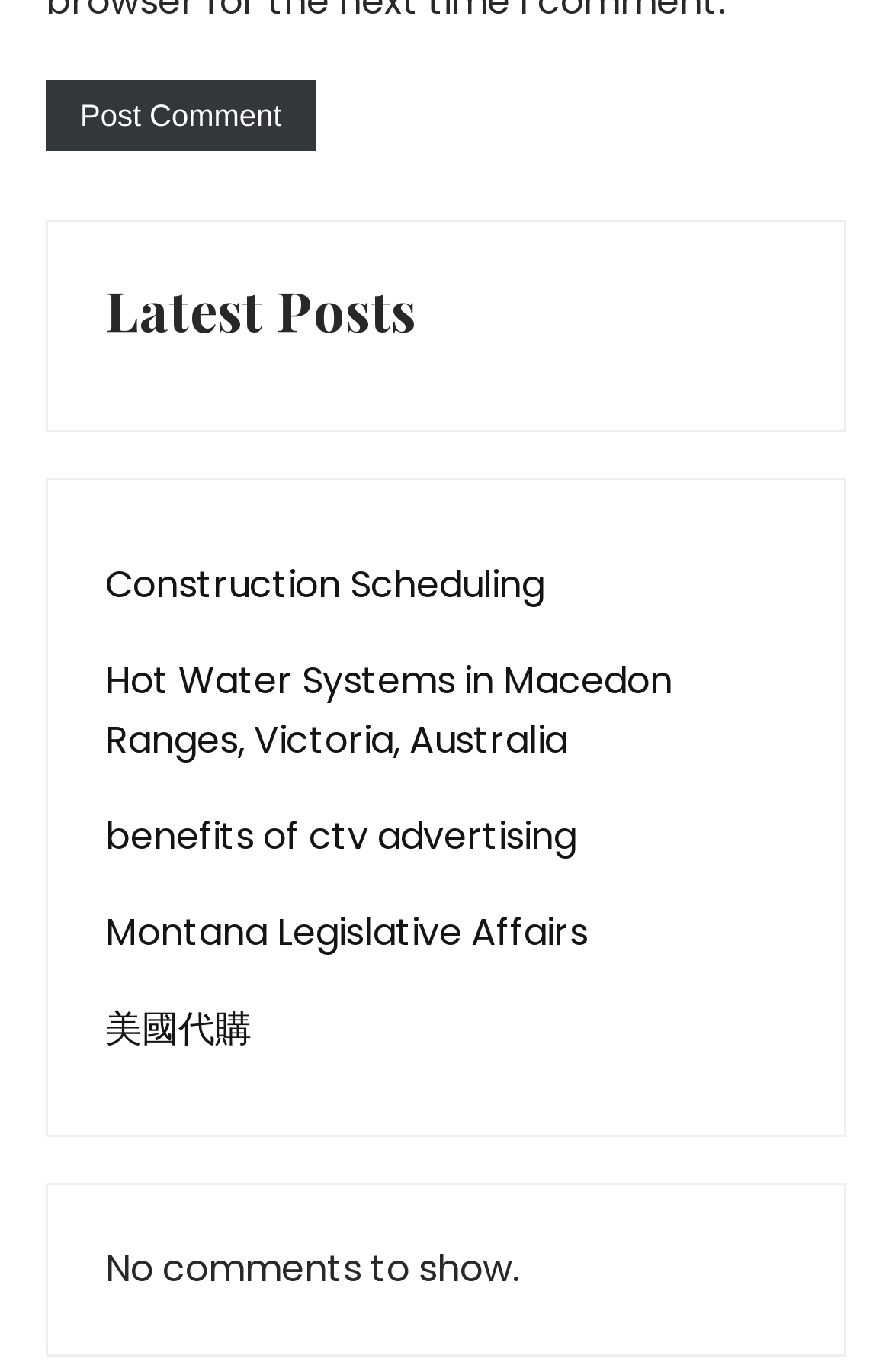Please reply to the following question with a single word or a short phrase:
How many sections are there in the webpage?

3